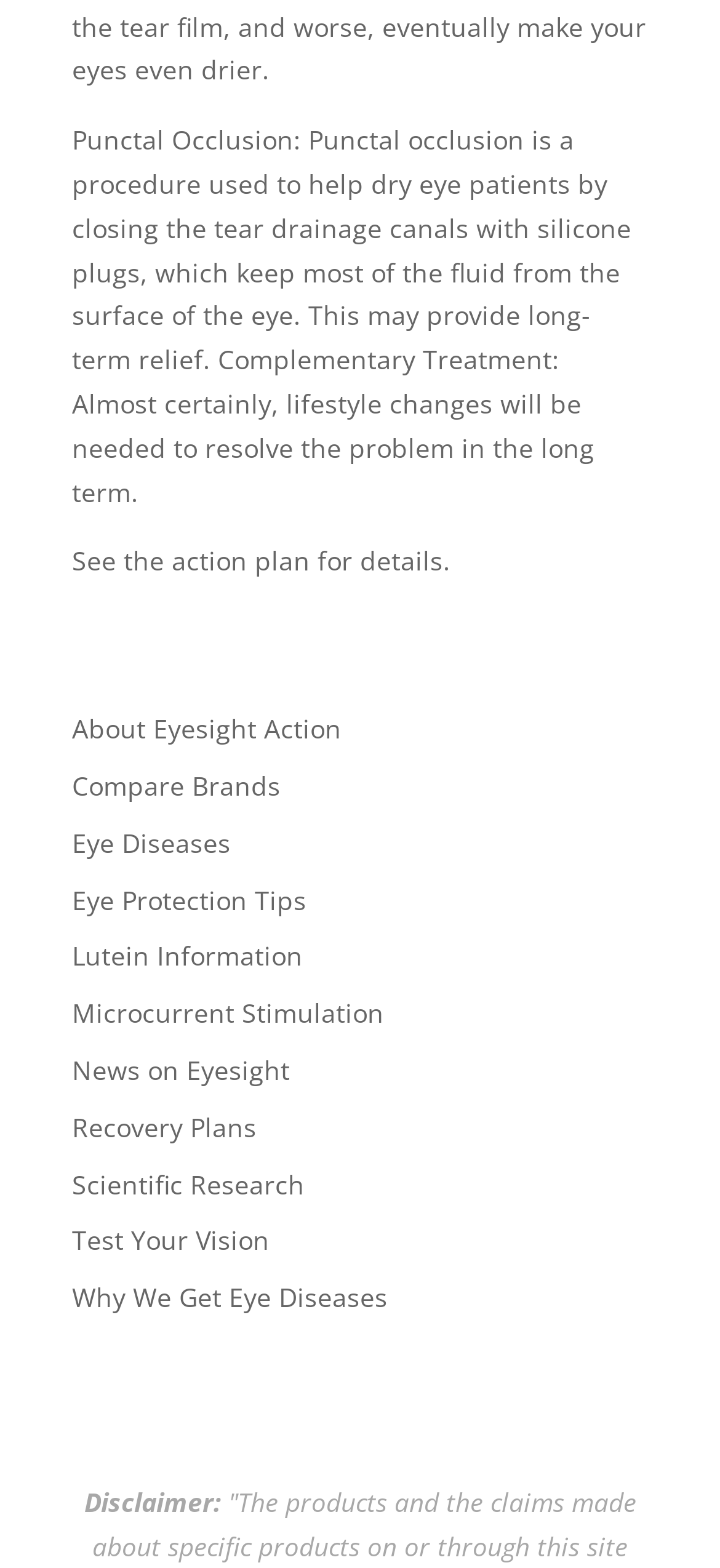Using a single word or phrase, answer the following question: 
What is the purpose of the links on the webpage?

Provide related information